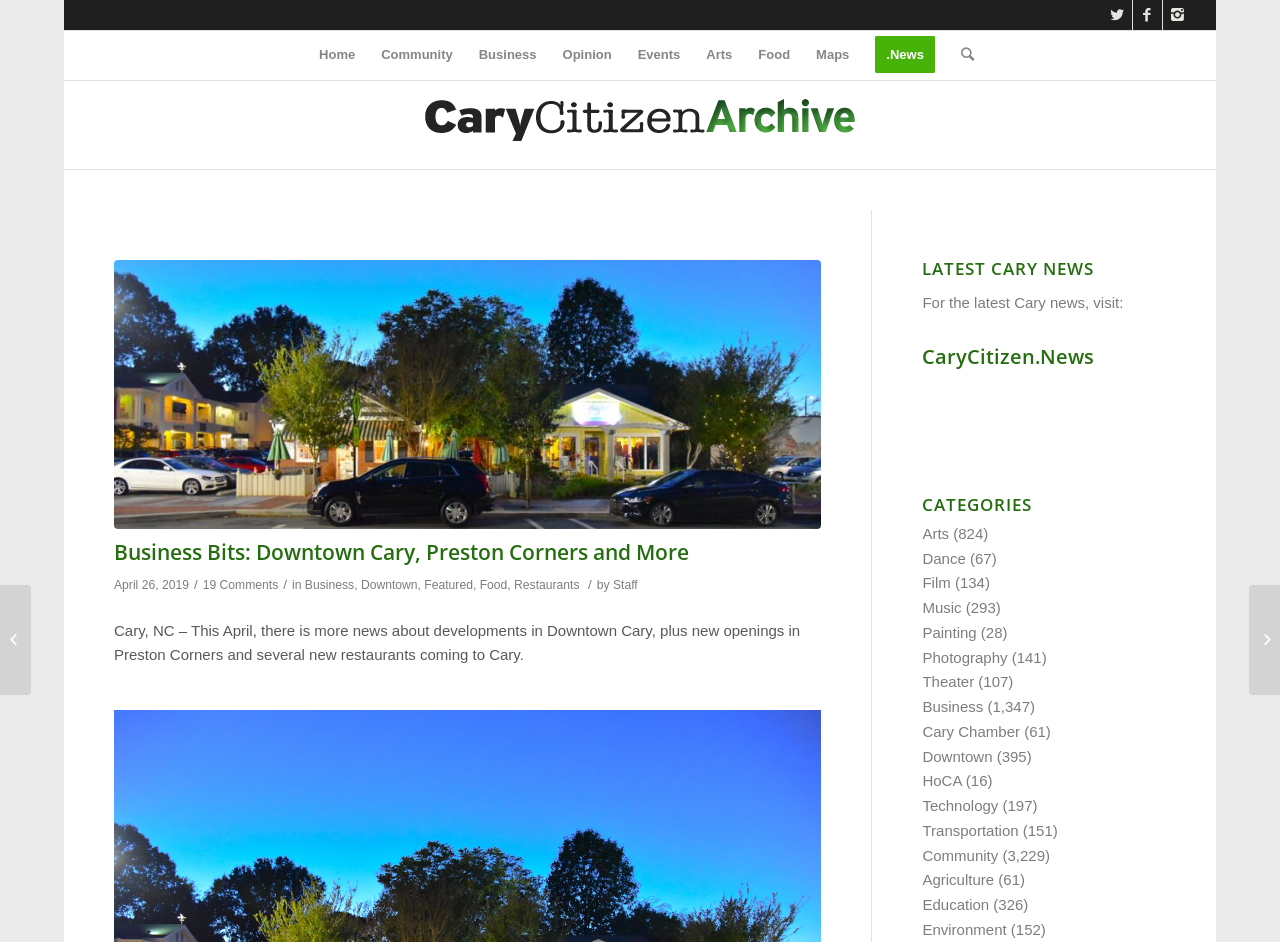Locate the bounding box for the described UI element: "Home". Ensure the coordinates are four float numbers between 0 and 1, formatted as [left, top, right, bottom].

[0.239, 0.032, 0.288, 0.085]